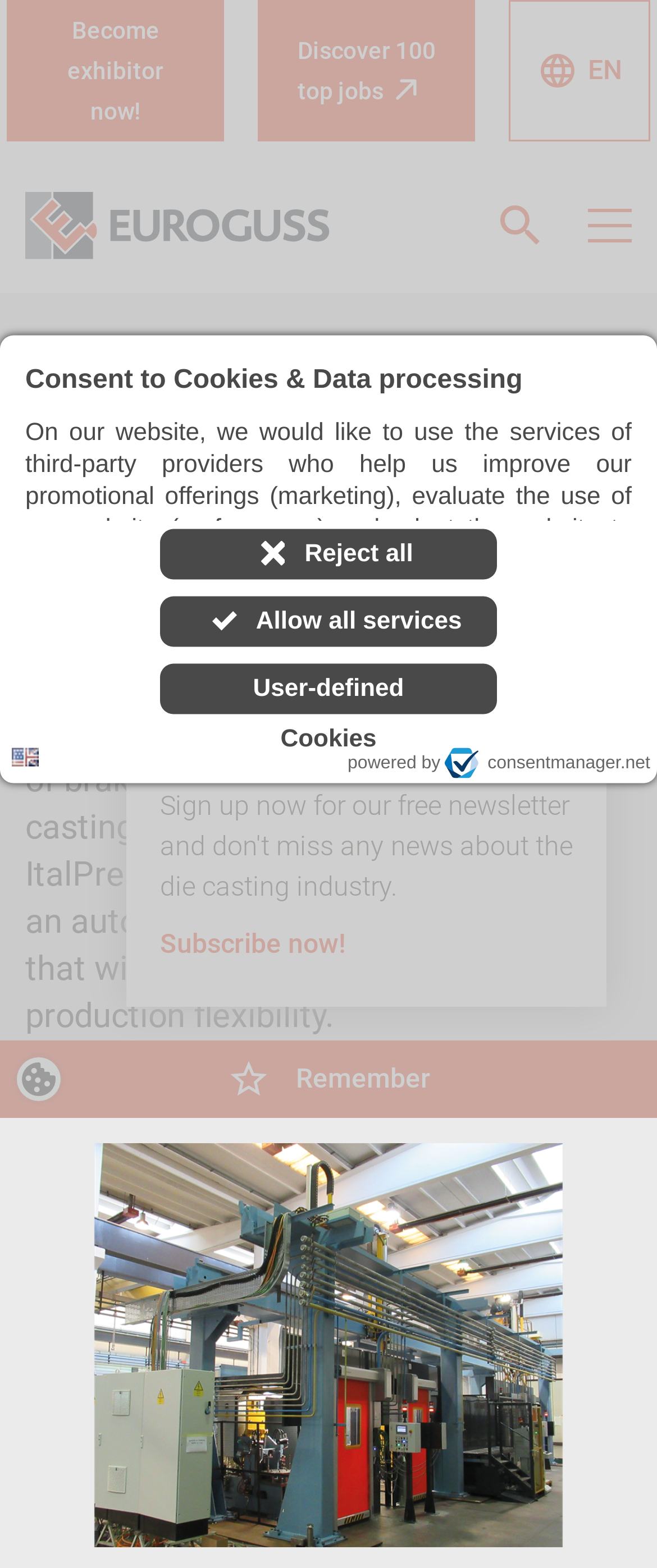Can you pinpoint the bounding box coordinates for the clickable element required for this instruction: "Search for something"? The coordinates should be four float numbers between 0 and 1, i.e., [left, top, right, bottom].

[0.751, 0.127, 0.833, 0.161]